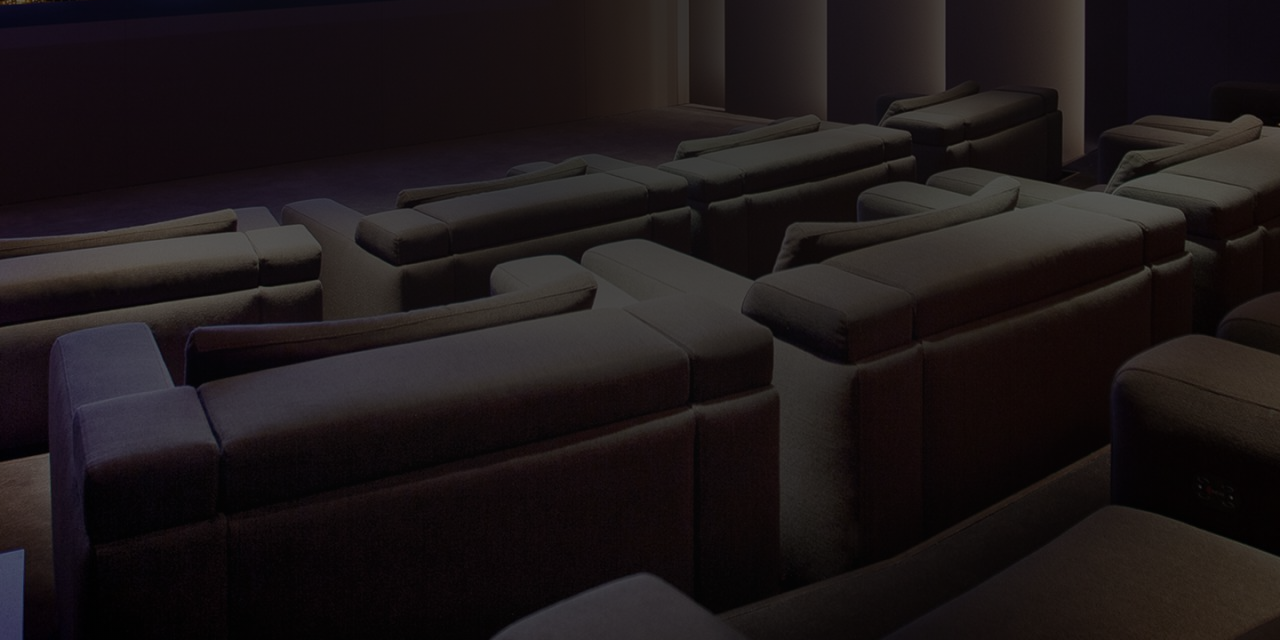Given the element description: "Go to Top", predict the bounding box coordinates of the UI element it refers to, using four float numbers between 0 and 1, i.e., [left, top, right, bottom].

[0.961, 0.922, 0.992, 0.984]